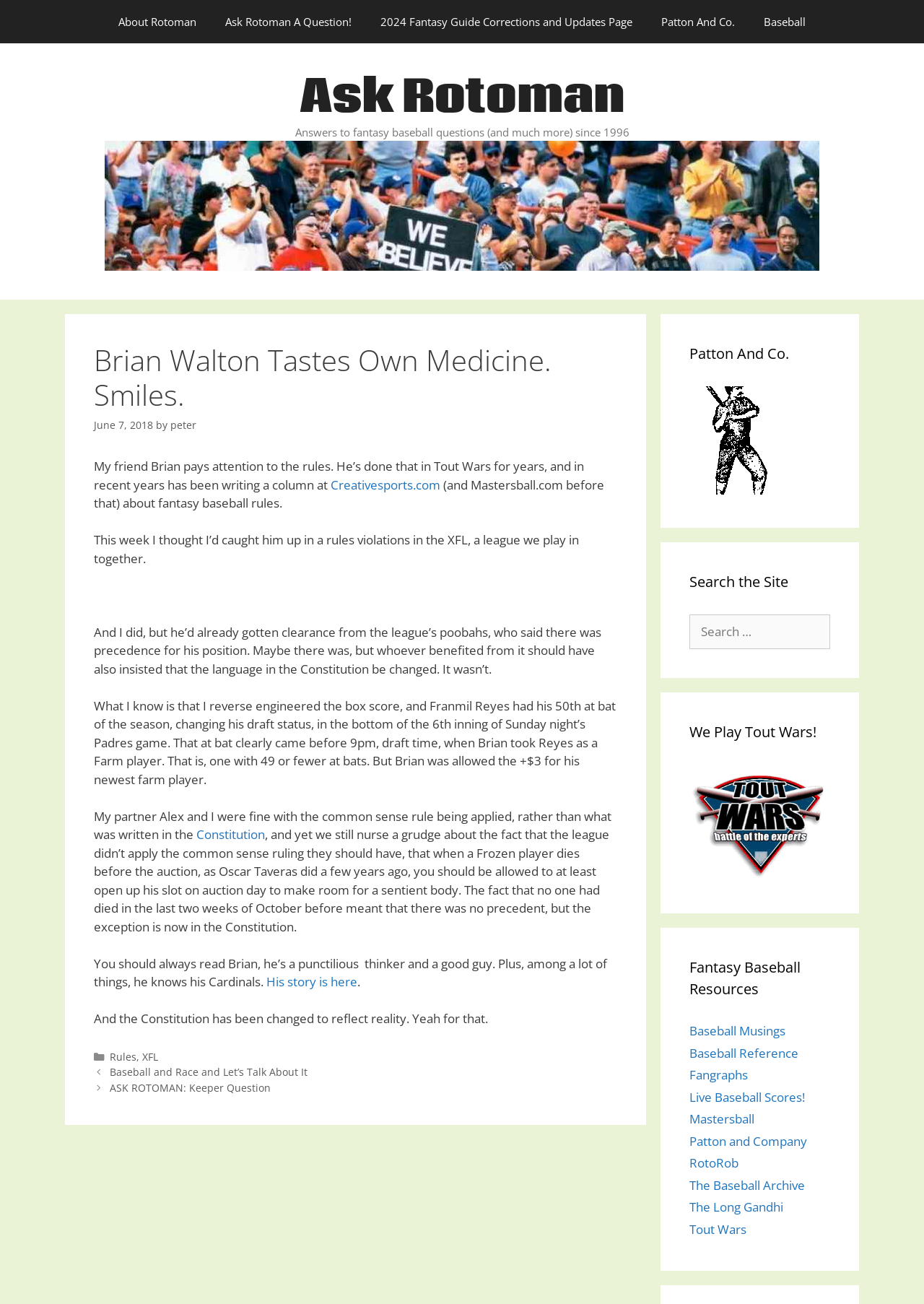Extract the bounding box coordinates for the UI element described as: "ASK ROTOMAN: Keeper Question".

[0.118, 0.829, 0.293, 0.839]